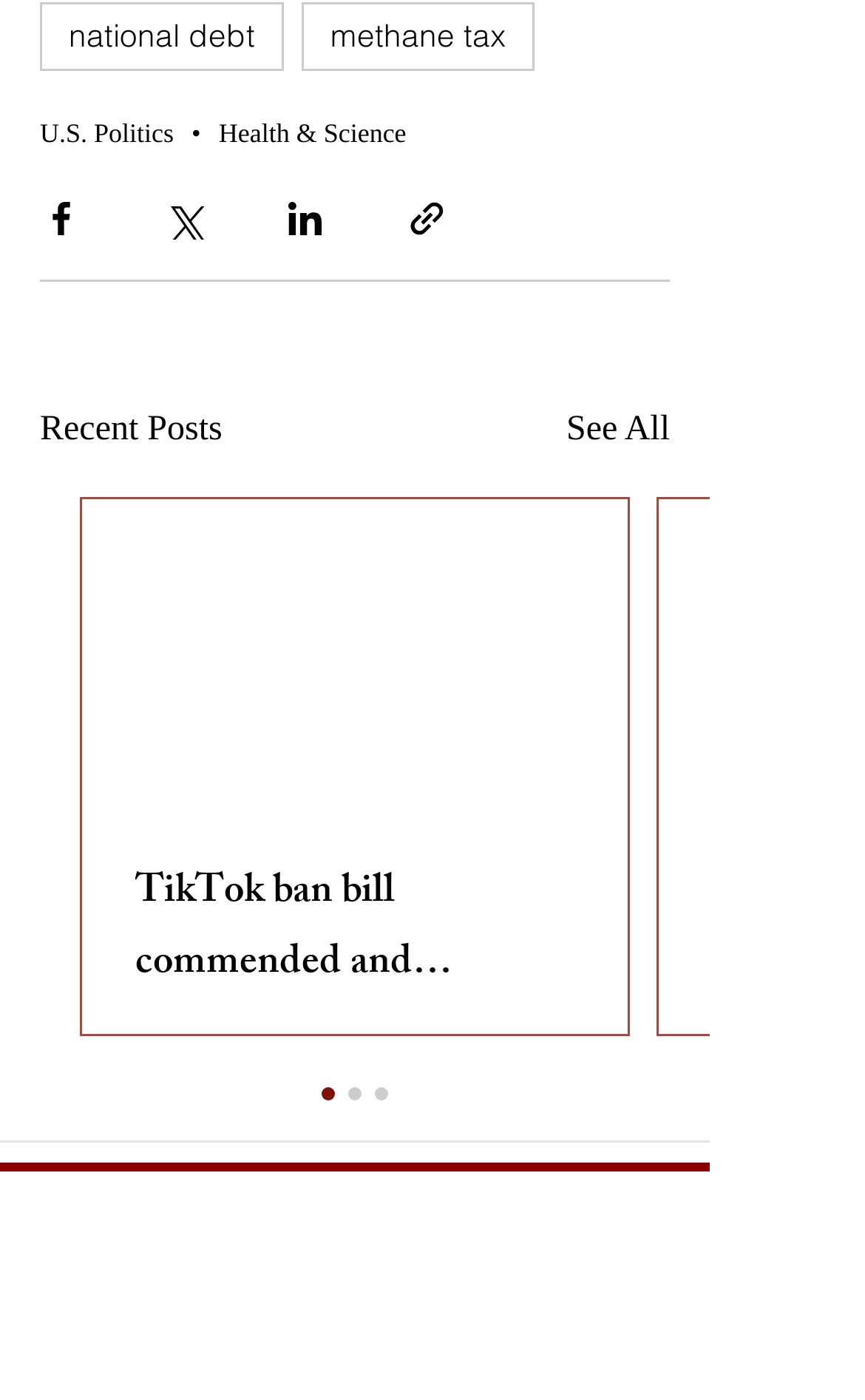Using the given description, provide the bounding box coordinates formatted as (top-left x, top-left y, bottom-right x, bottom-right y), with all values being floating point numbers between 0 and 1. Description: national debt

[0.046, 0.001, 0.328, 0.05]